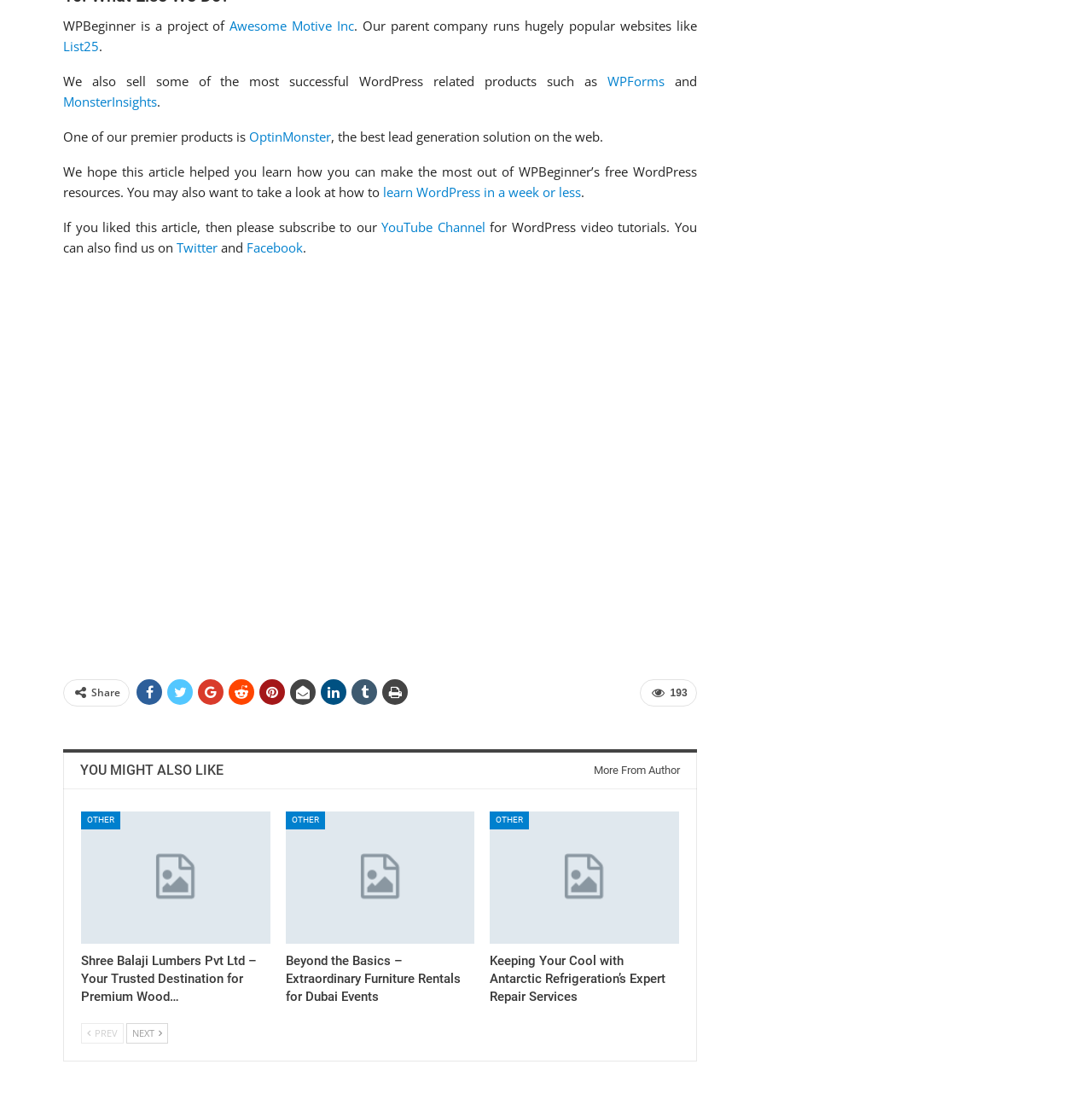Find the bounding box coordinates of the element I should click to carry out the following instruction: "Subscribe to YouTube Channel".

[0.35, 0.196, 0.444, 0.212]